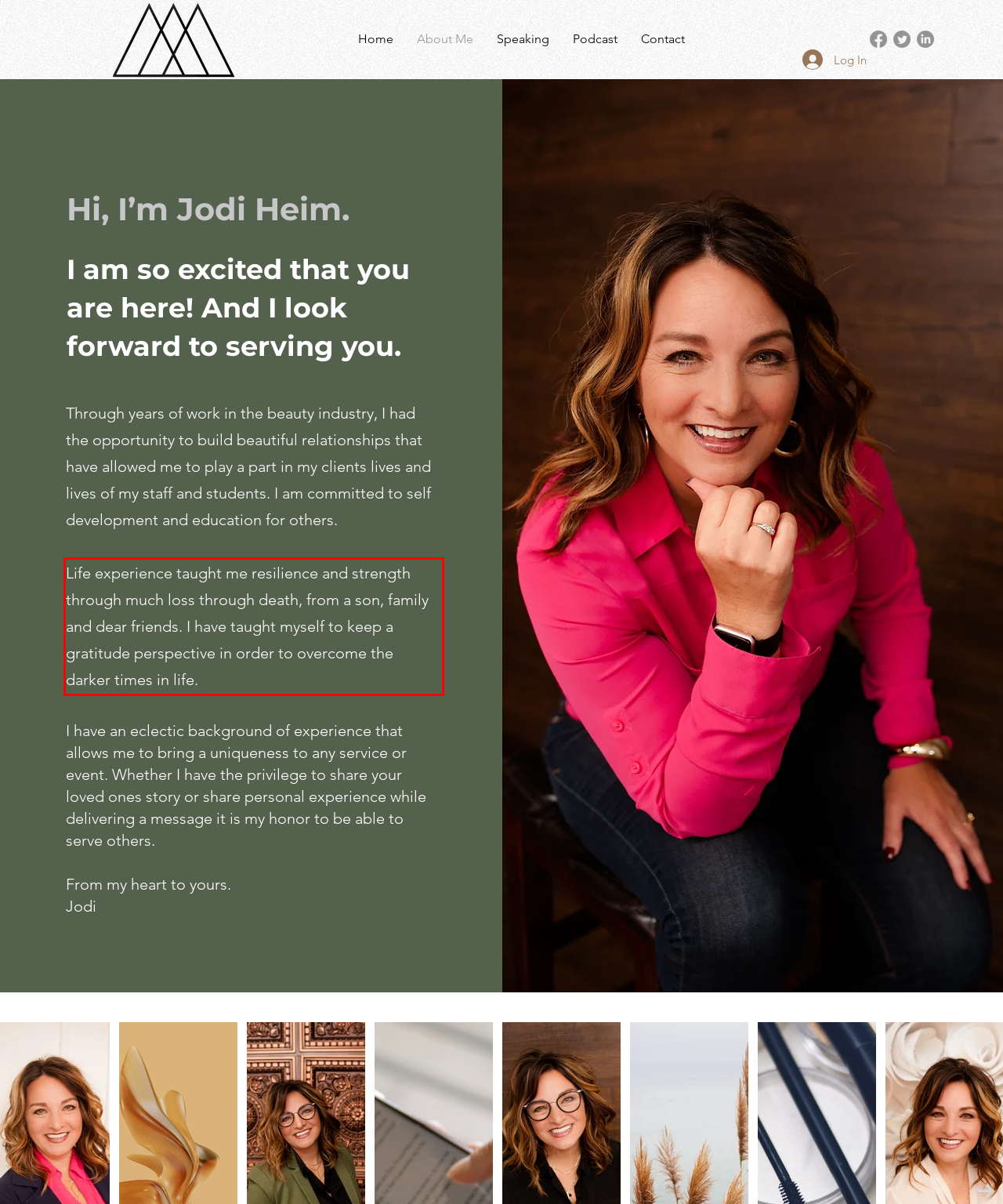You have a screenshot of a webpage with a red bounding box. Identify and extract the text content located inside the red bounding box.

Life experience taught me resilience and strength through much loss through death, from a son, family and dear friends. I have taught myself to keep a gratitude perspective in order to overcome the darker times in life.